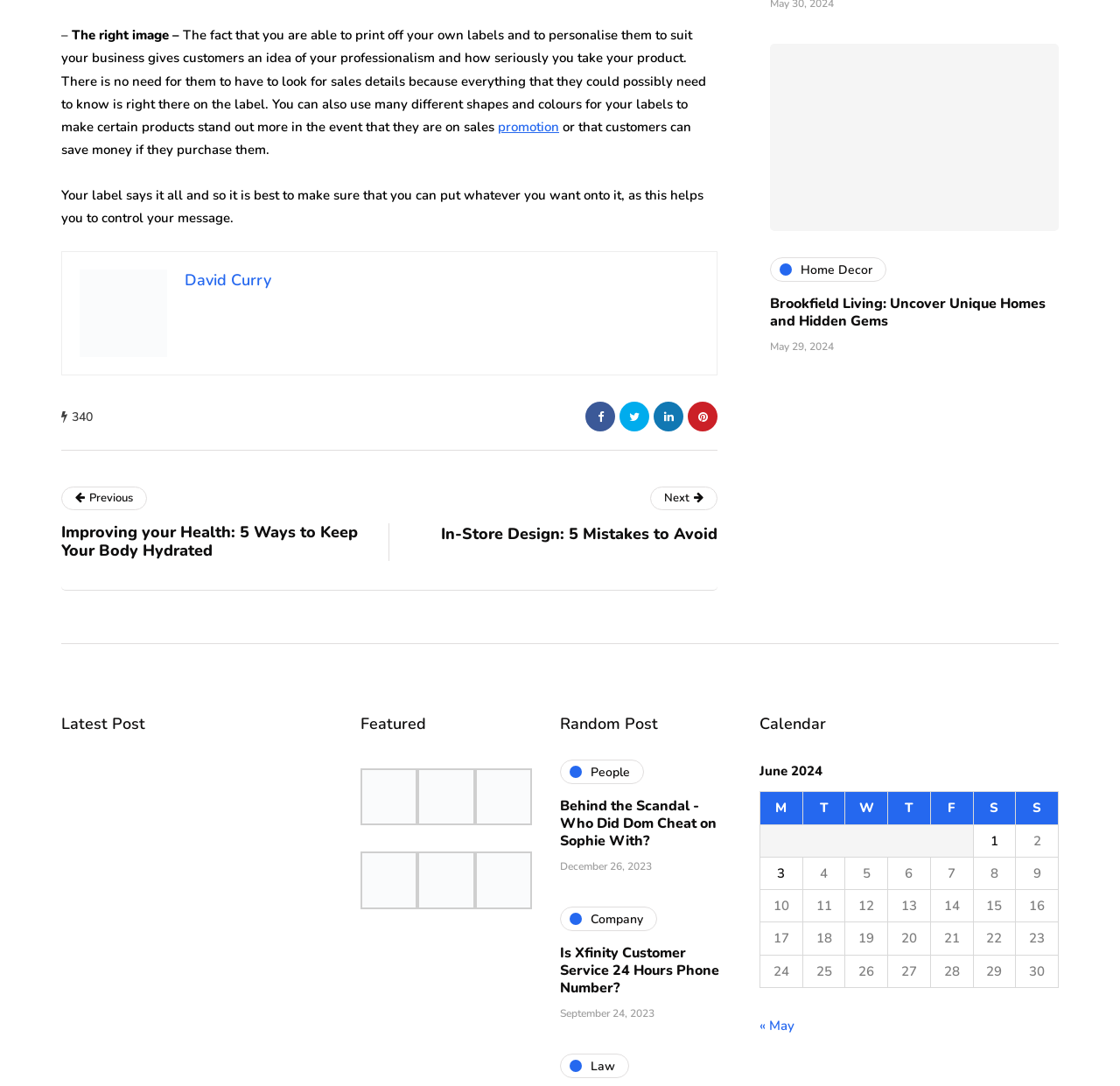Find the bounding box coordinates of the element I should click to carry out the following instruction: "Read the article by David Curry".

[0.165, 0.248, 0.242, 0.268]